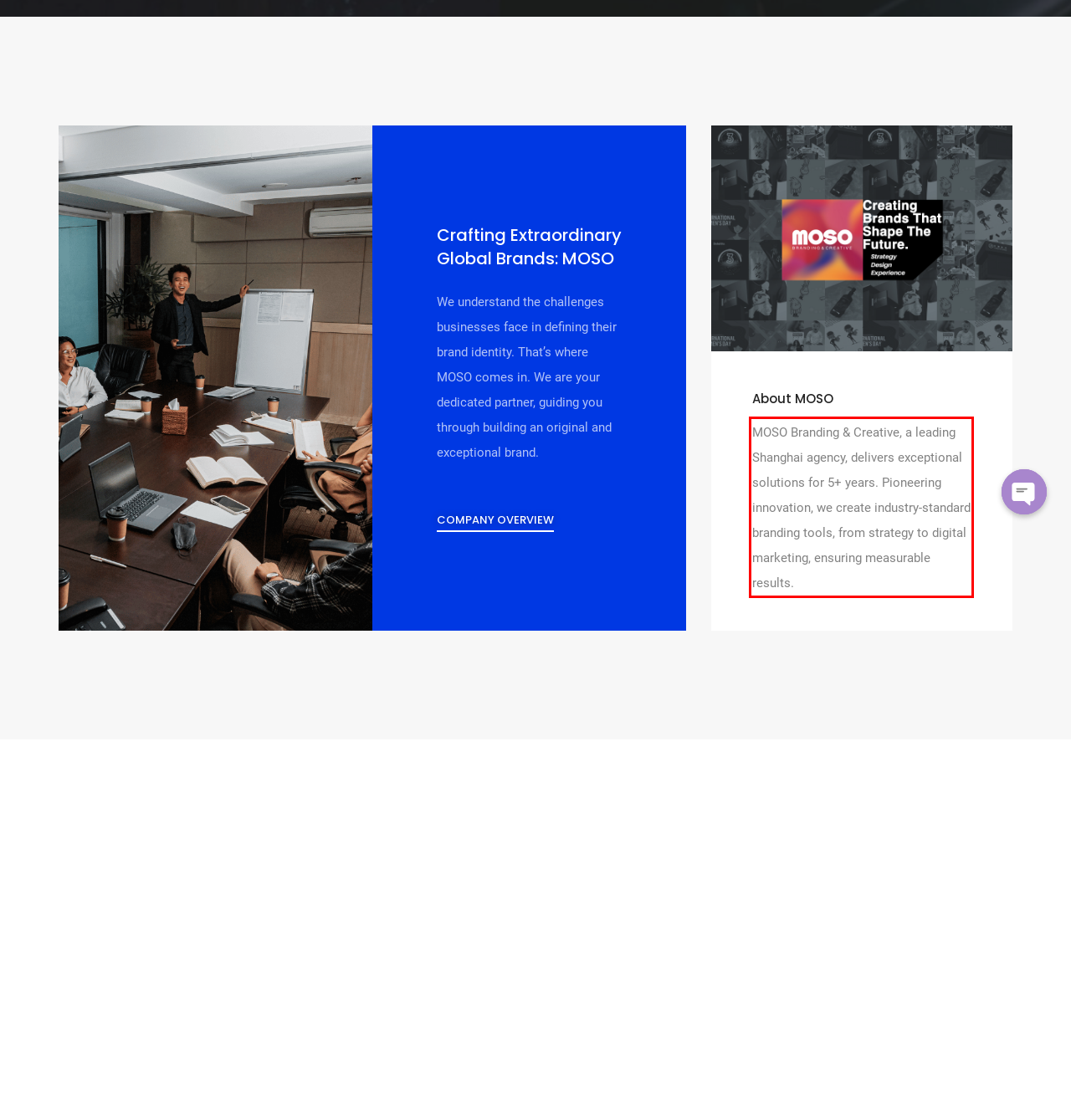With the given screenshot of a webpage, locate the red rectangle bounding box and extract the text content using OCR.

MOSO Branding & Creative, a leading Shanghai agency, delivers exceptional solutions for 5+ years. Pioneering innovation, we create industry-standard branding tools, from strategy to digital marketing, ensuring measurable results.